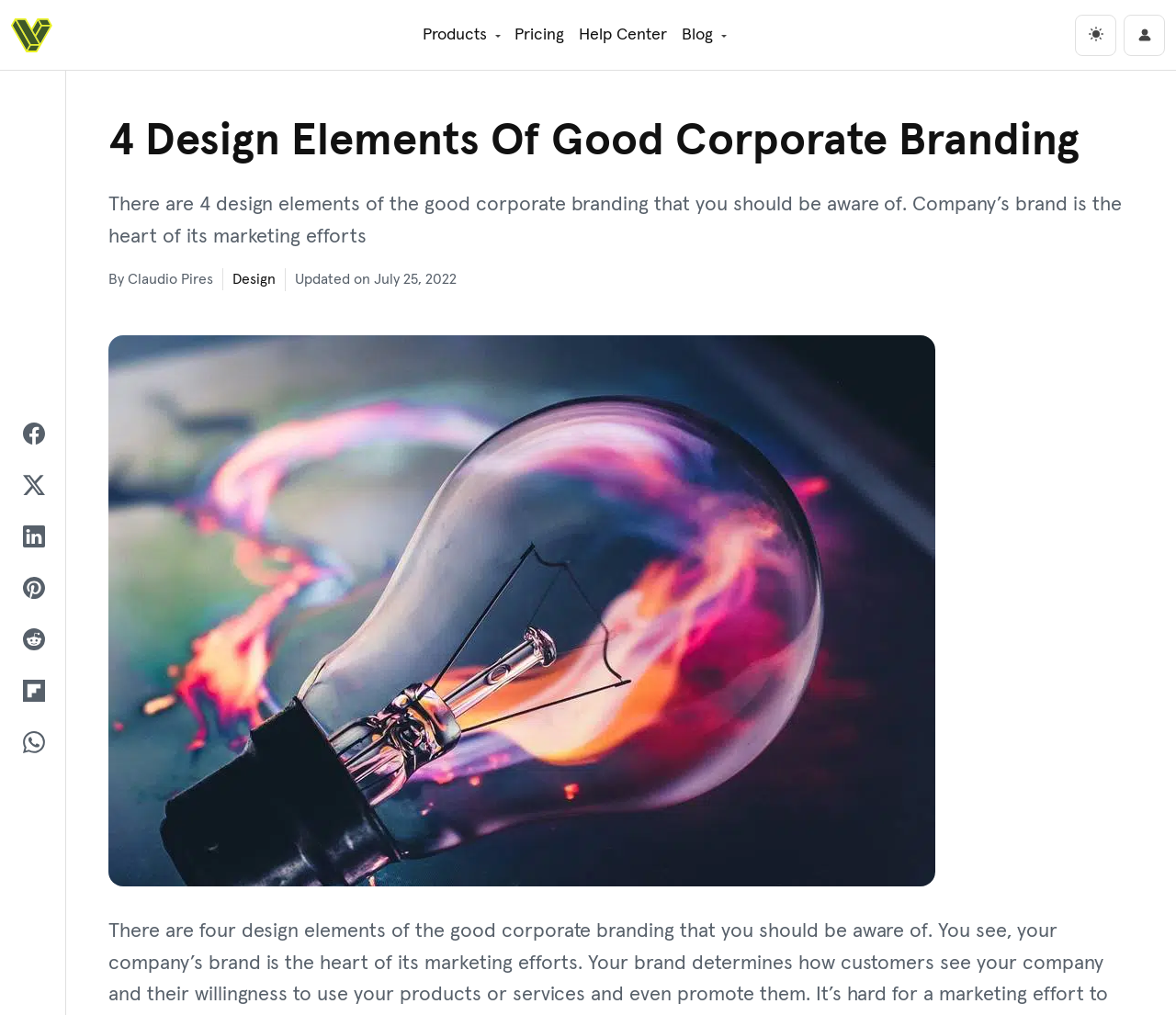Determine the bounding box coordinates of the UI element described by: "aria-label="dark" title="Toggles light & dark"".

[0.914, 0.014, 0.949, 0.055]